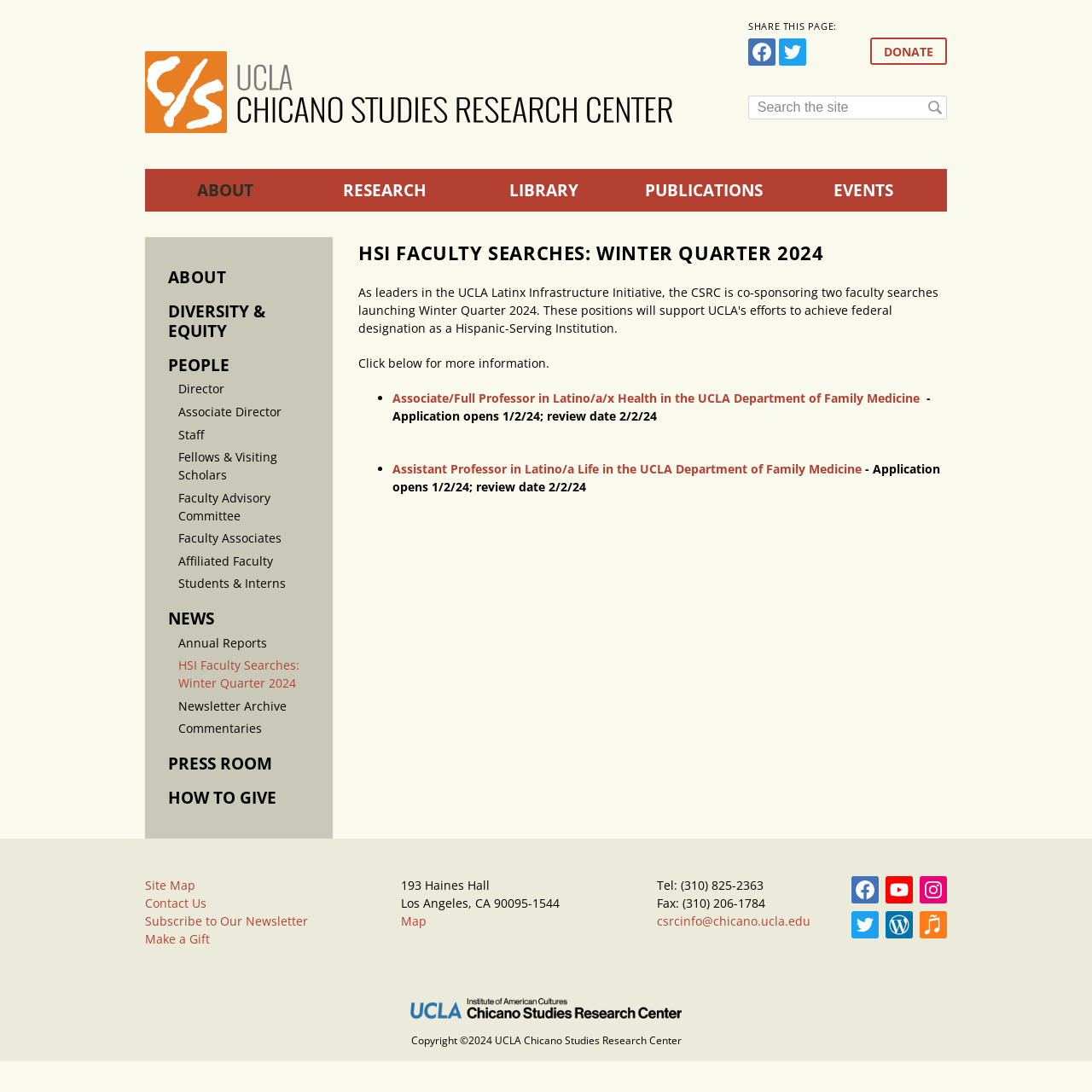Provide an in-depth caption for the webpage.

The webpage is about the UCLA Chicano Studies Research Center, specifically highlighting the HSI Faculty Searches for Winter Quarter 2024. At the top, there is a navigation menu with links to "Home", "About", "Research", "Library", "Publications", and "Events". Below this menu, there is a search bar with a "Go" button.

On the left side, there is a vertical menu with links to various sections, including "Diversity & Equity", "People", "News", "Press Room", and "How to Give". This menu is divided into subcategories, such as "Director", "Associate Director", and "Staff" under "People", and "Annual Reports" and "Newsletter Archive" under "News".

The main content of the page is about the HSI Faculty Searches, with a heading "HSI FACULTY SEARCHES: WINTER QUARTER 2024" and a brief description "Click below for more information." Below this, there are two job postings: "Associate/Full Professor in Latino/a/x Health in the UCLA Department of Family Medicine" and "Assistant Professor in Latino/a Life in the UCLA Department of Family Medicine", each with application opening and review dates.

At the bottom of the page, there is a footer section with links to "Site Map", "Contact Us", "Subscribe to Our Newsletter", and "Make a Gift". There is also a section with the center's address, phone number, fax number, and email address. Additionally, there are social media links to Instagram, YouTube, Facebook, and Twitter, as well as a copyright notice.